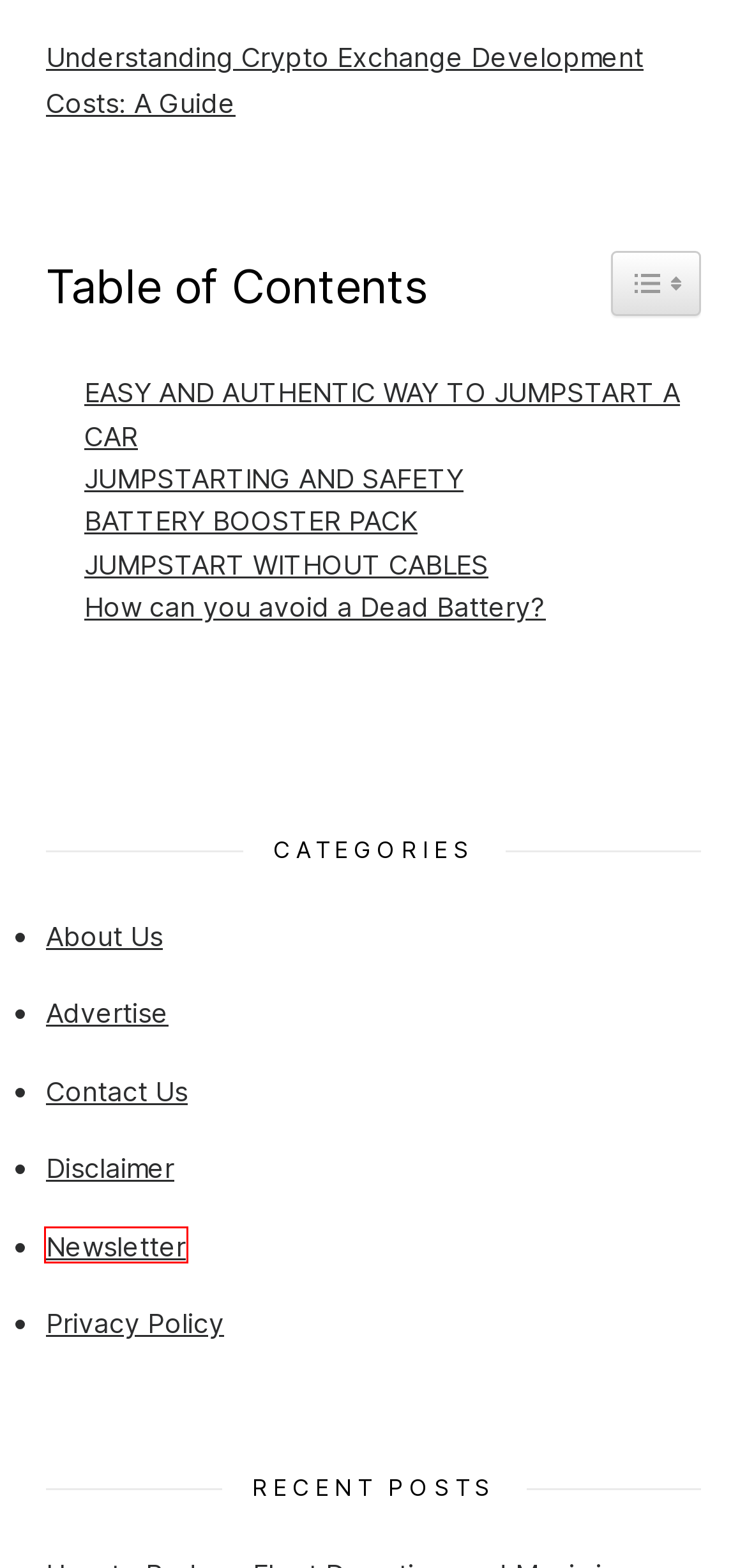Examine the screenshot of a webpage with a red bounding box around a specific UI element. Identify which webpage description best matches the new webpage that appears after clicking the element in the red bounding box. Here are the candidates:
A. Tech-Driven Cloud Kitchens: Benefits And Startup Tips - Techs Pro Hub
B. How To Archives - Techs Pro Hub
C. Newsletter - Techs Pro Hub
D. Terms Of Use And Legal Disclaimer- Techs Pro Hub
E. Understanding Crypto Exchange Development Costs: A Guide
F. Veena, Author At Techs Pro Hub
G. About Us : Learn About Our Purpose And People - Techsprohub
H. Contact Us - Techs Pro Hub

C